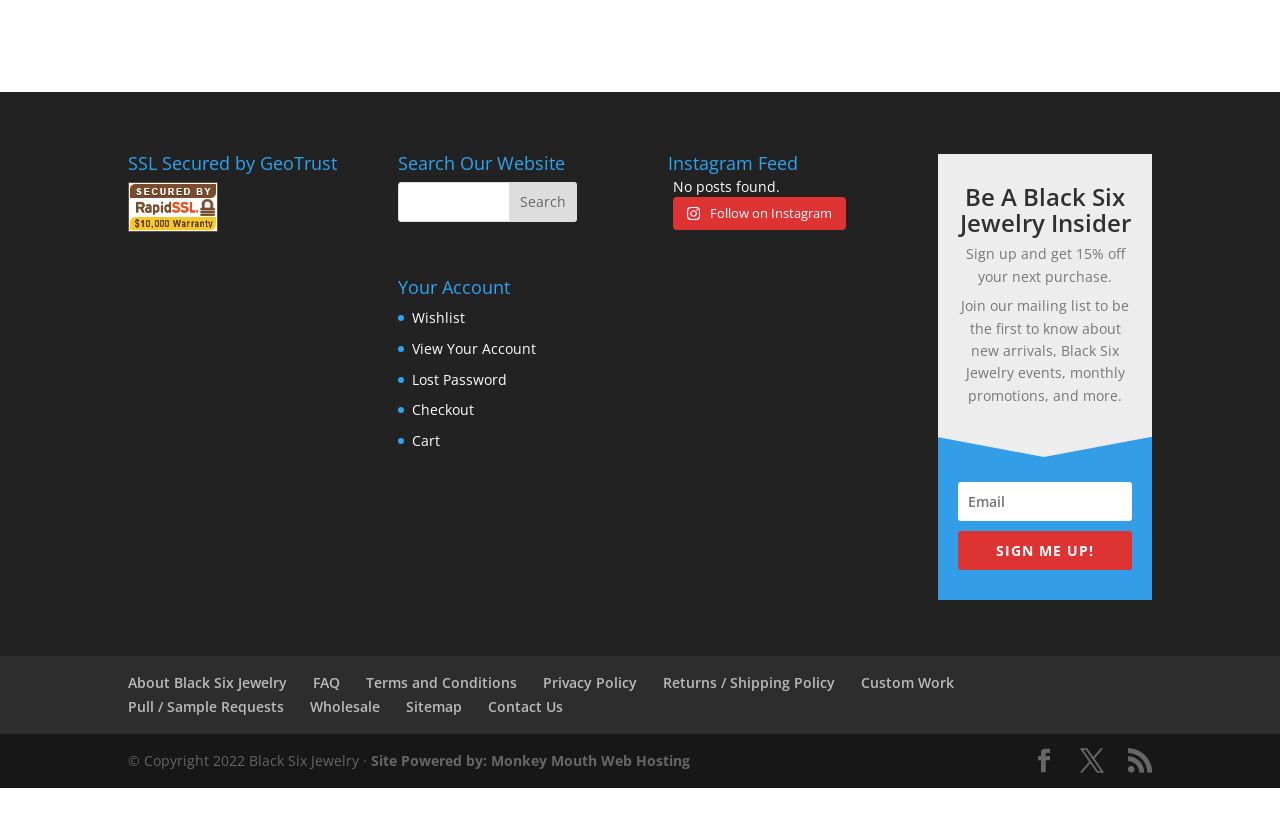How many social media links are there at the bottom?
Please utilize the information in the image to give a detailed response to the question.

At the bottom of the webpage, there are three social media links represented by icons, which are likely links to the store's social media profiles.